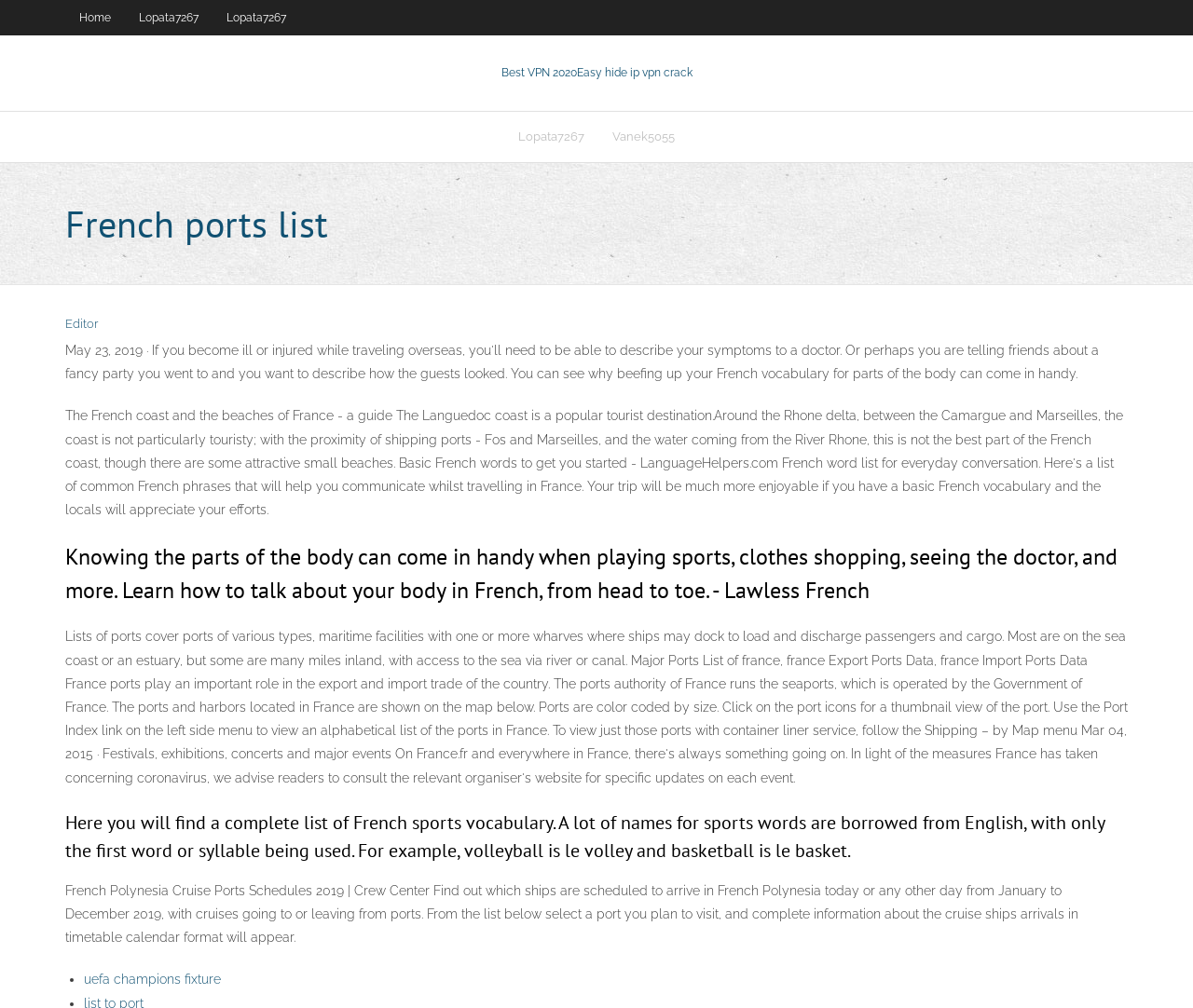What is the destination of the cruise ships mentioned?
Using the visual information from the image, give a one-word or short-phrase answer.

French Polynesia